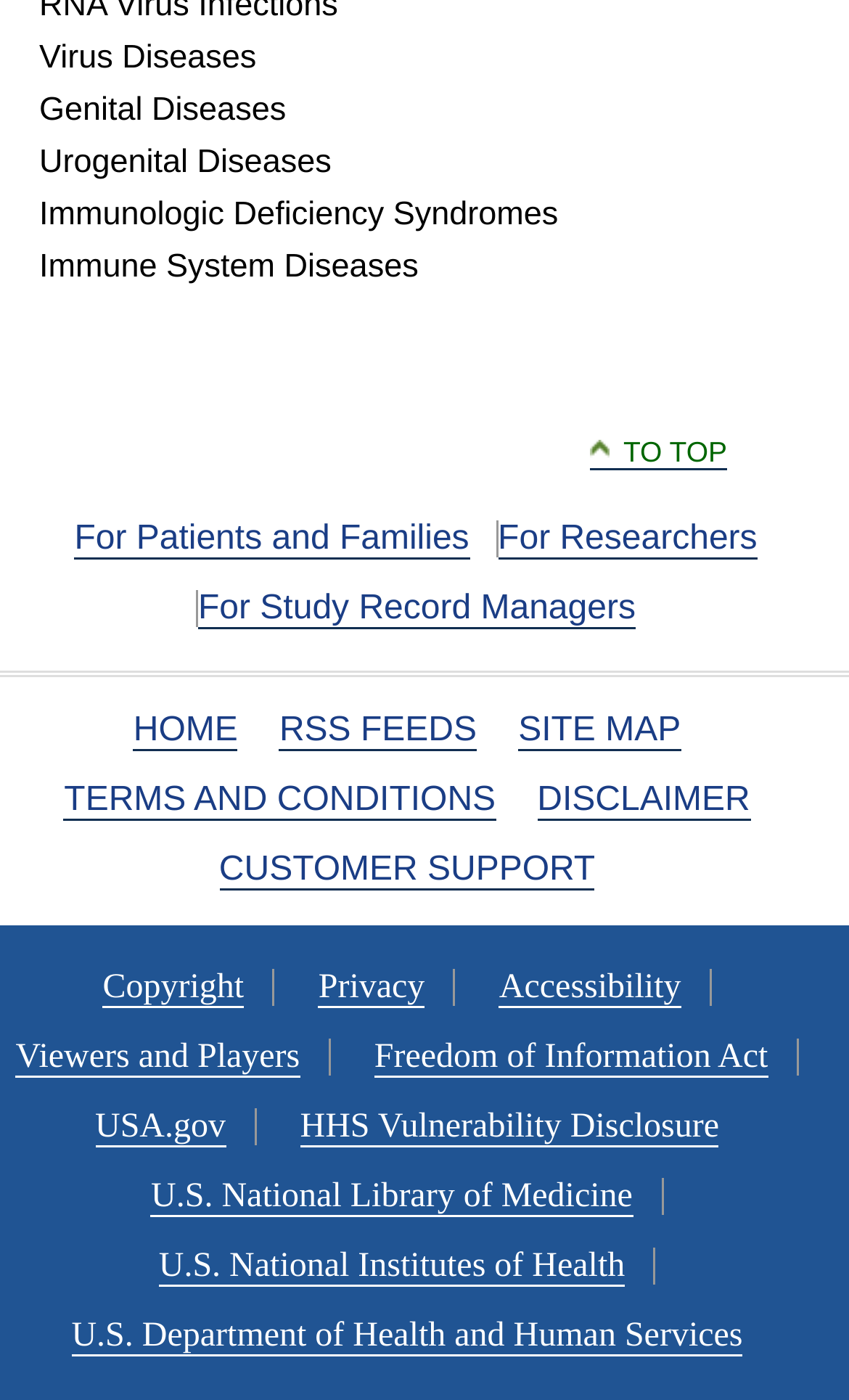Can you find the bounding box coordinates of the area I should click to execute the following instruction: "view rss feeds"?

[0.329, 0.508, 0.562, 0.536]